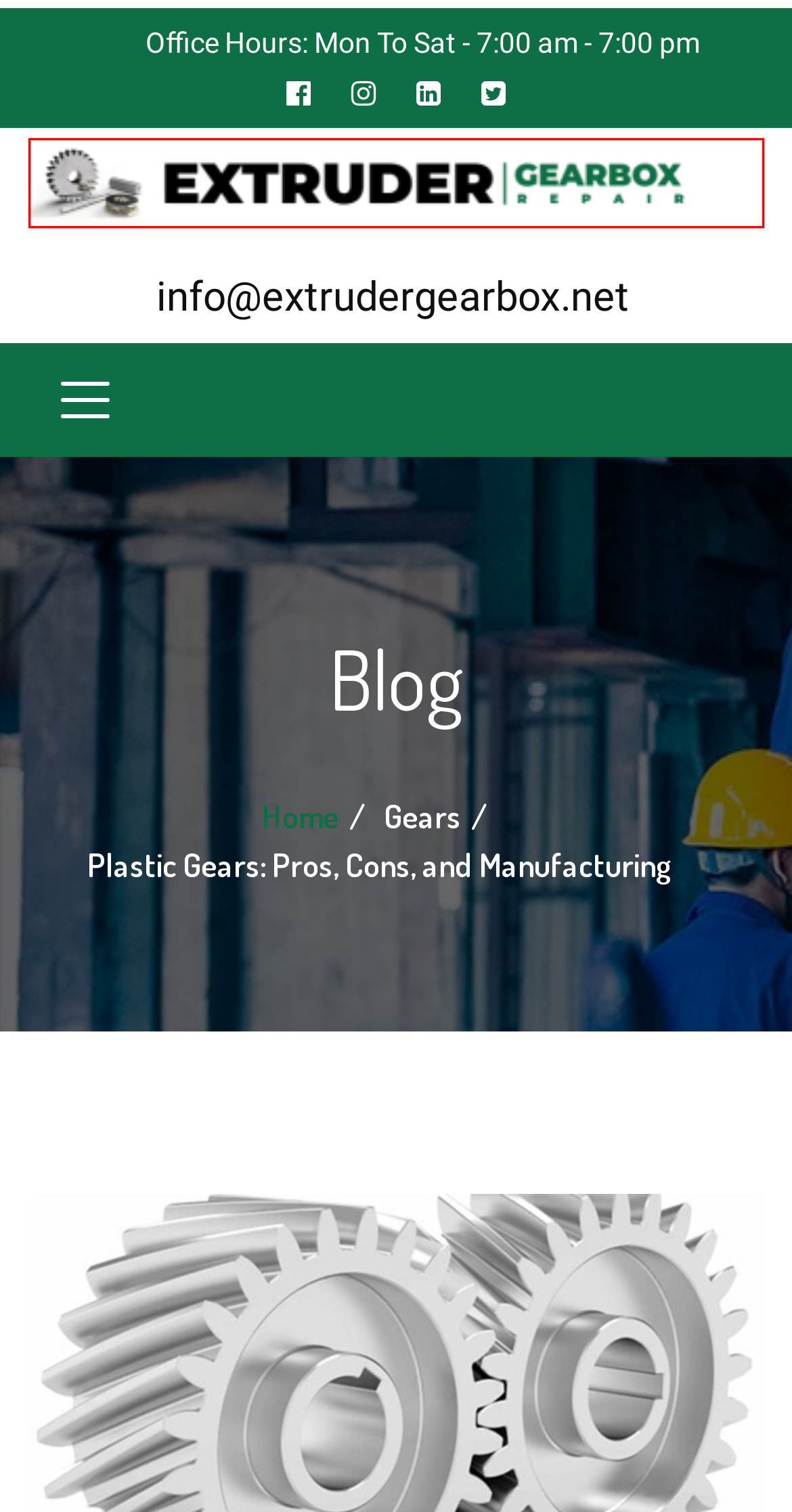You have received a screenshot of a webpage with a red bounding box indicating a UI element. Please determine the most fitting webpage description that matches the new webpage after clicking on the indicated element. The choices are:
A. Extruder Gearbox Repair | 24/7 US Nationwide Maintenance
B. Privacy Policy - Extruder Gearbox Repair
C. Mining Extruder Gear Basics: A Beginner's Guide - Extruder Gearbox Repair
D. Steel Gears: Advantages And Disadvantages
E. Falk Gearbox Model Y: A Mining Application Guide - Extruder Gearbox Repair
F. Aluminum Gears: Properties, Applications, and Manufacturing
G. Gear Manufacturing: Best Manufacturer & Supplier Near You
H. Terms & Condition - Extruder Gearbox Repair

A